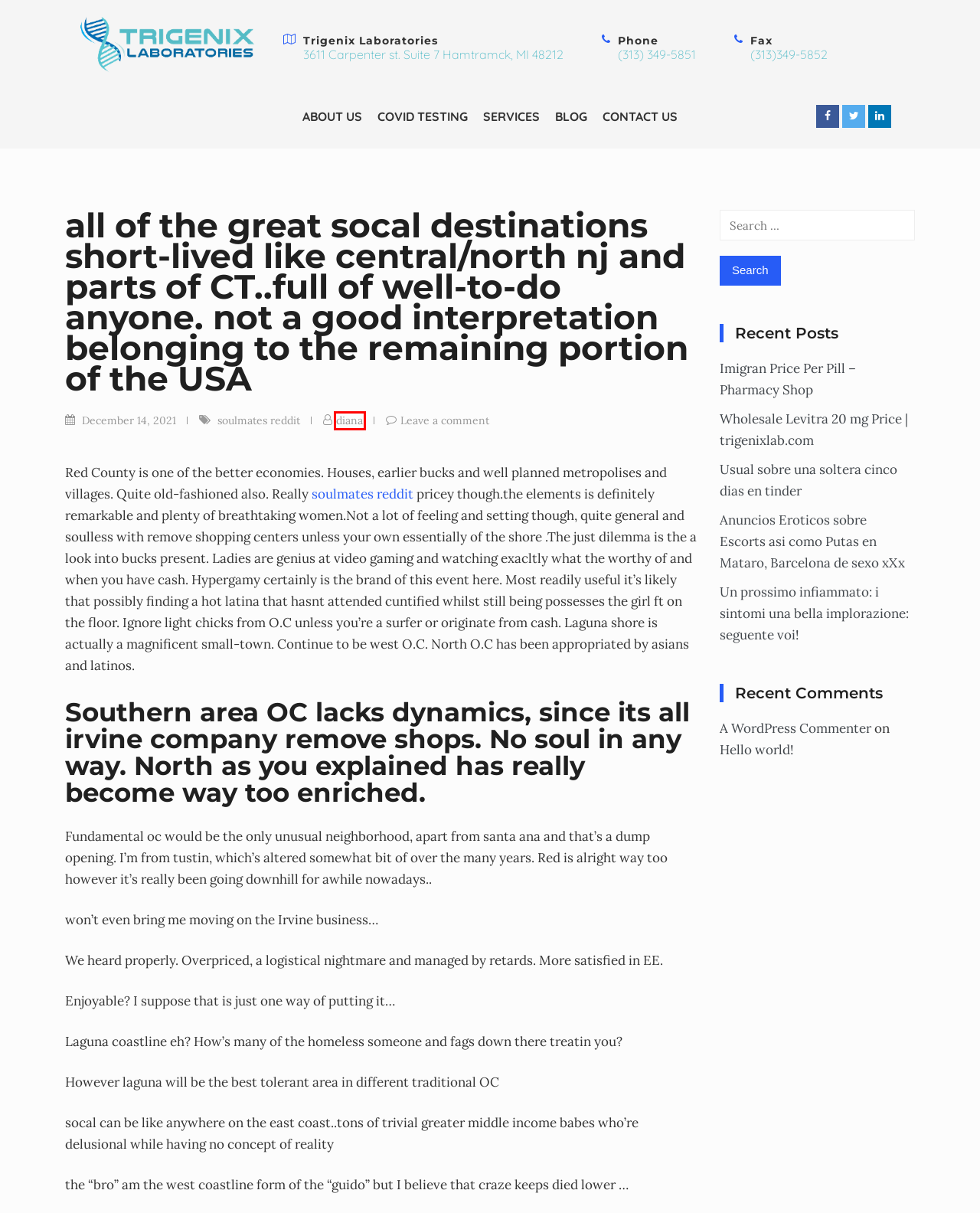Please examine the screenshot provided, which contains a red bounding box around a UI element. Select the webpage description that most accurately describes the new page displayed after clicking the highlighted element. Here are the candidates:
A. Covid Testing – Trigenix Lab
B. Anuncios Eroticos sobre Escorts asi como Putas en Mataro, Barcelona de sexo xXx – Trigenix Lab
C. SERVICES – Trigenix Lab
D. Wholesale Levitra 20 mg Price | trigenixlab.com – Trigenix Lab
E. Un prossimo infiammato: i sintomi una bella implorazione: seguente voi! – Trigenix Lab
F. soulmates reddit – Trigenix Lab
G. Hello world! – Trigenix Lab
H. diana – Trigenix Lab

H